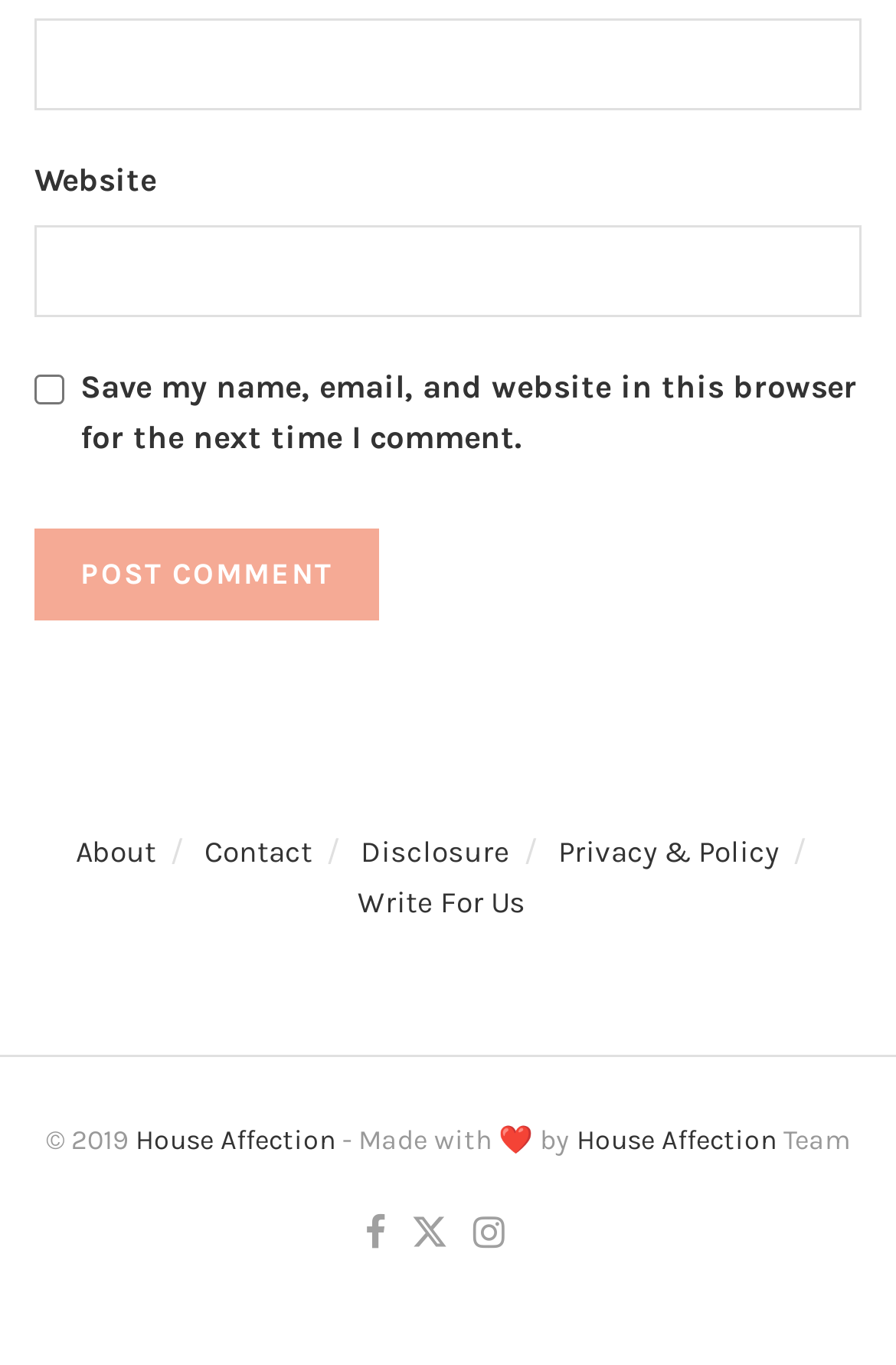Using the provided description: "2019", find the bounding box coordinates of the corresponding UI element. The output should be four float numbers between 0 and 1, in the format [left, top, right, bottom].

None